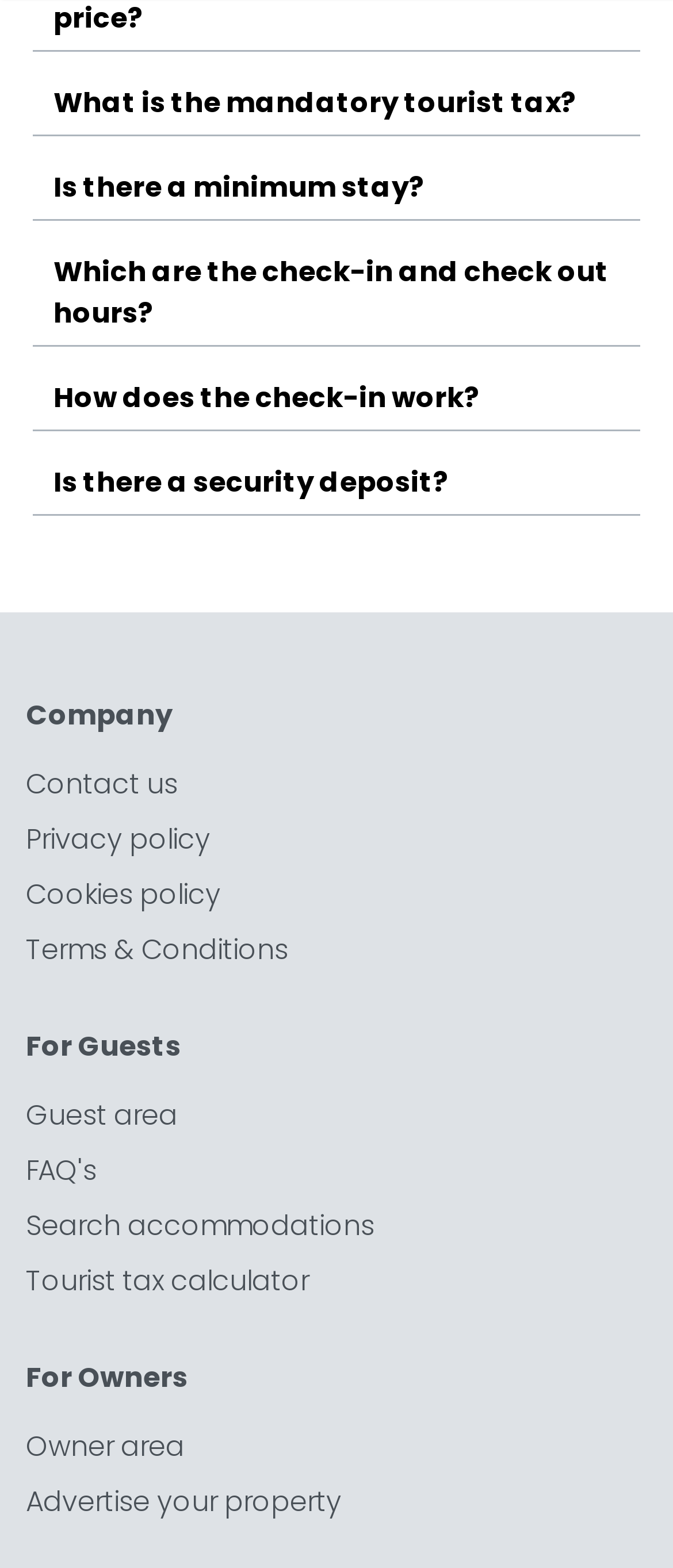Locate the bounding box coordinates of the element that should be clicked to fulfill the instruction: "Calculate tourist tax".

[0.038, 0.805, 0.459, 0.83]